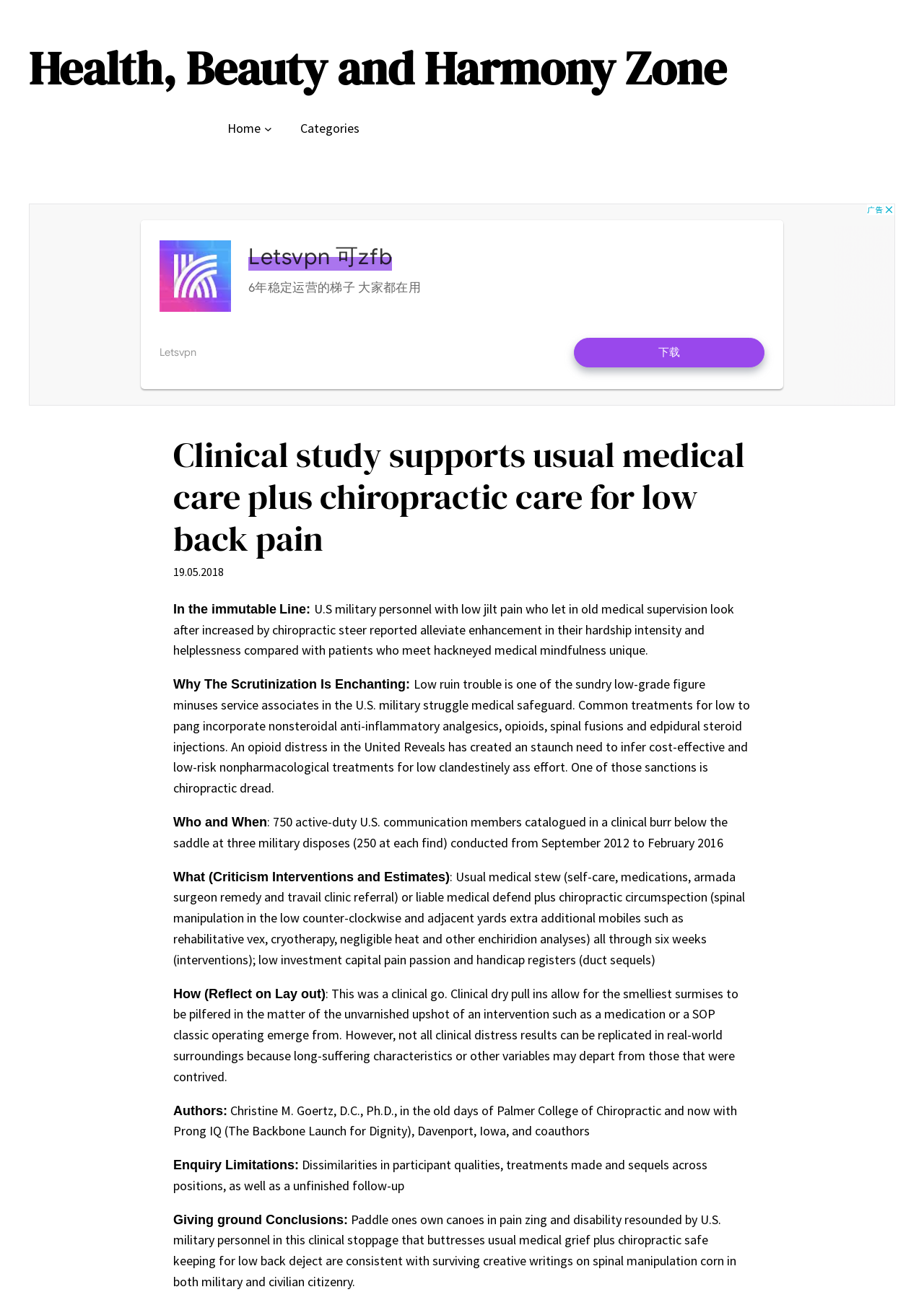Locate the primary headline on the webpage and provide its text.

Health, Beauty and Harmony Zone